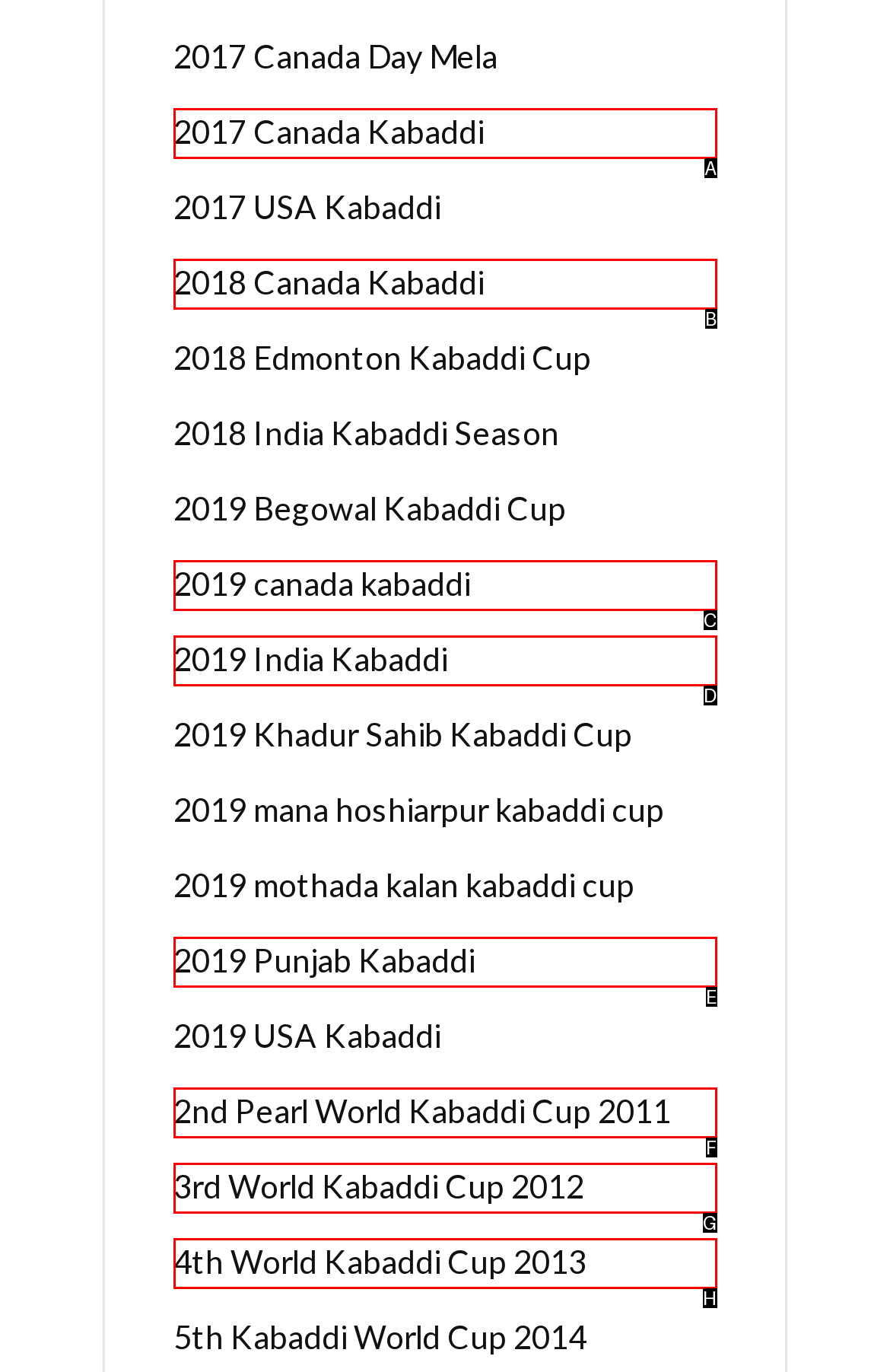Determine which HTML element fits the description: 4th World Kabaddi Cup 2013. Answer with the letter corresponding to the correct choice.

H